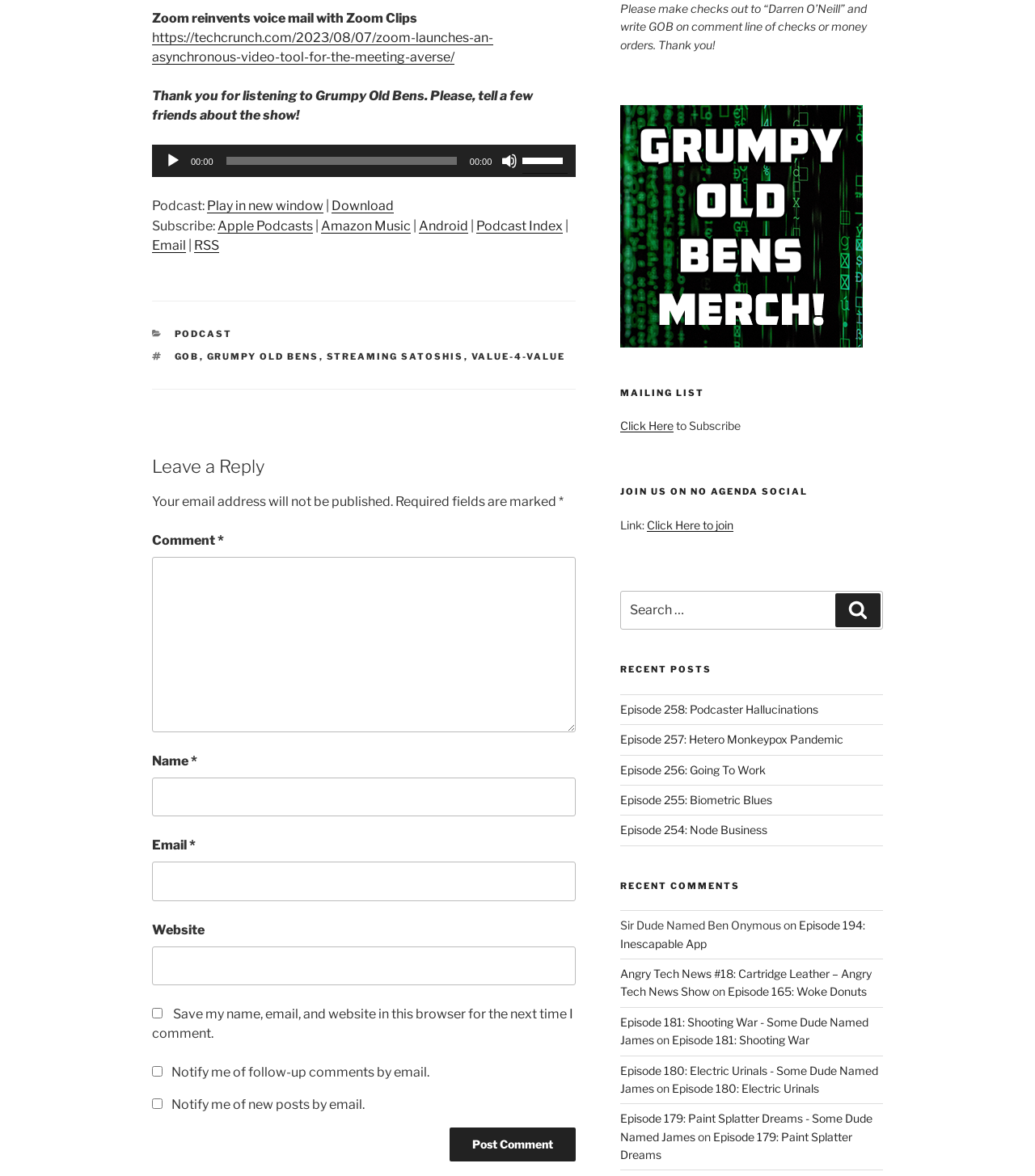What is the purpose of the search box?
Based on the screenshot, provide your answer in one word or phrase.

To search for posts